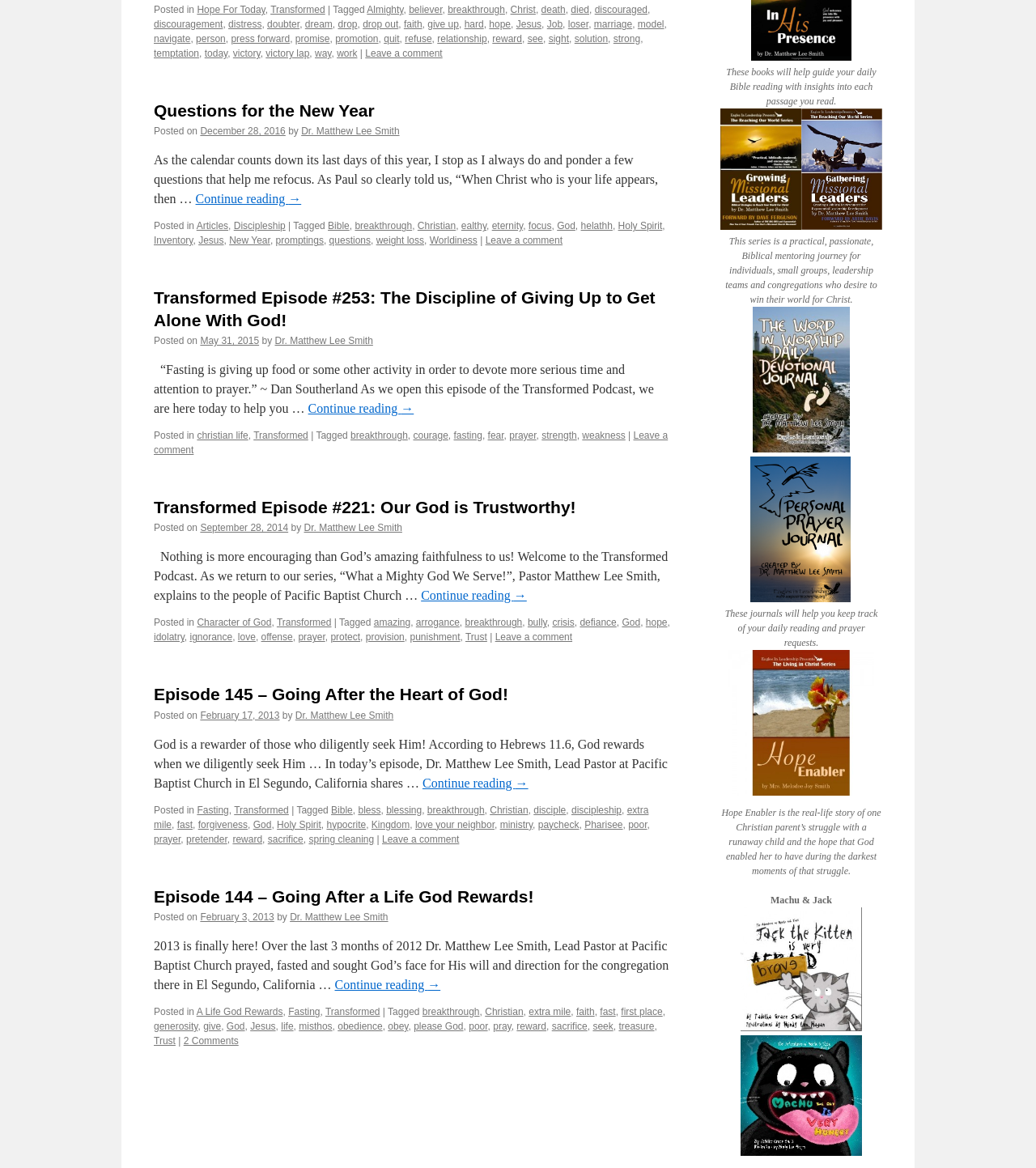Pinpoint the bounding box coordinates of the clickable element to carry out the following instruction: "Click on 'Hope For Today'."

[0.19, 0.004, 0.256, 0.013]